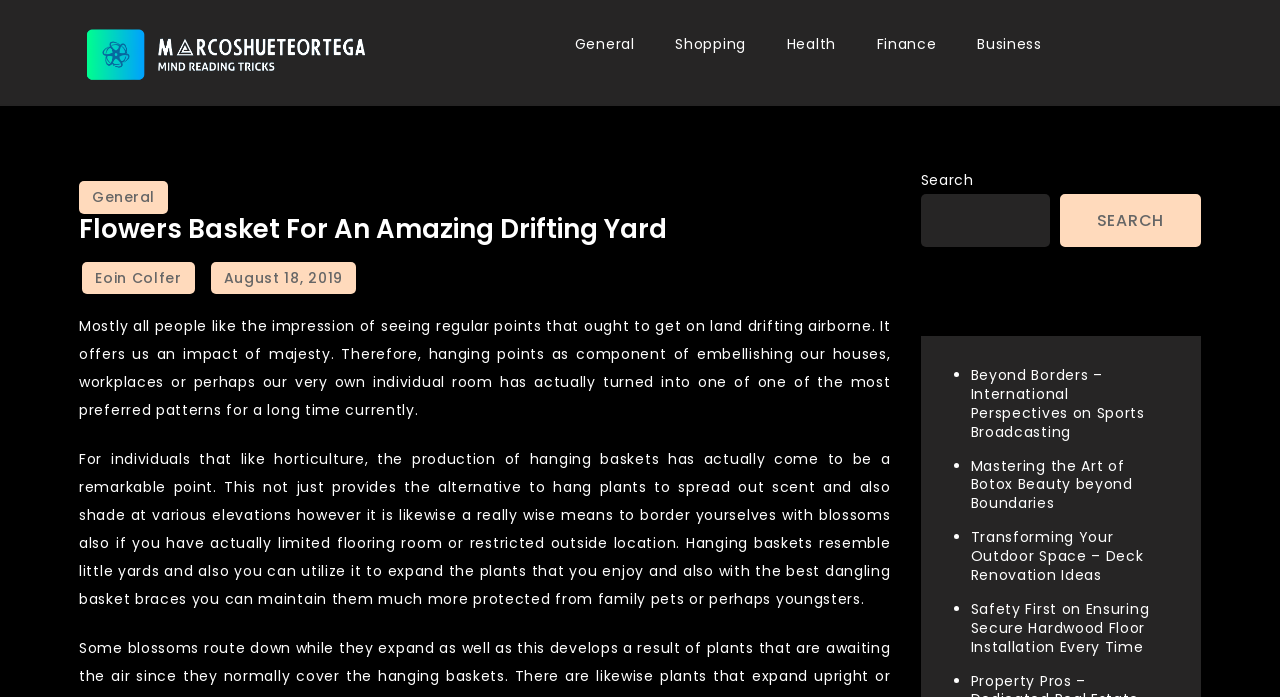Please identify the bounding box coordinates of the area that needs to be clicked to fulfill the following instruction: "Read the 'Flowers Basket For An Amazing Drifting Yard' article."

[0.062, 0.307, 0.696, 0.35]